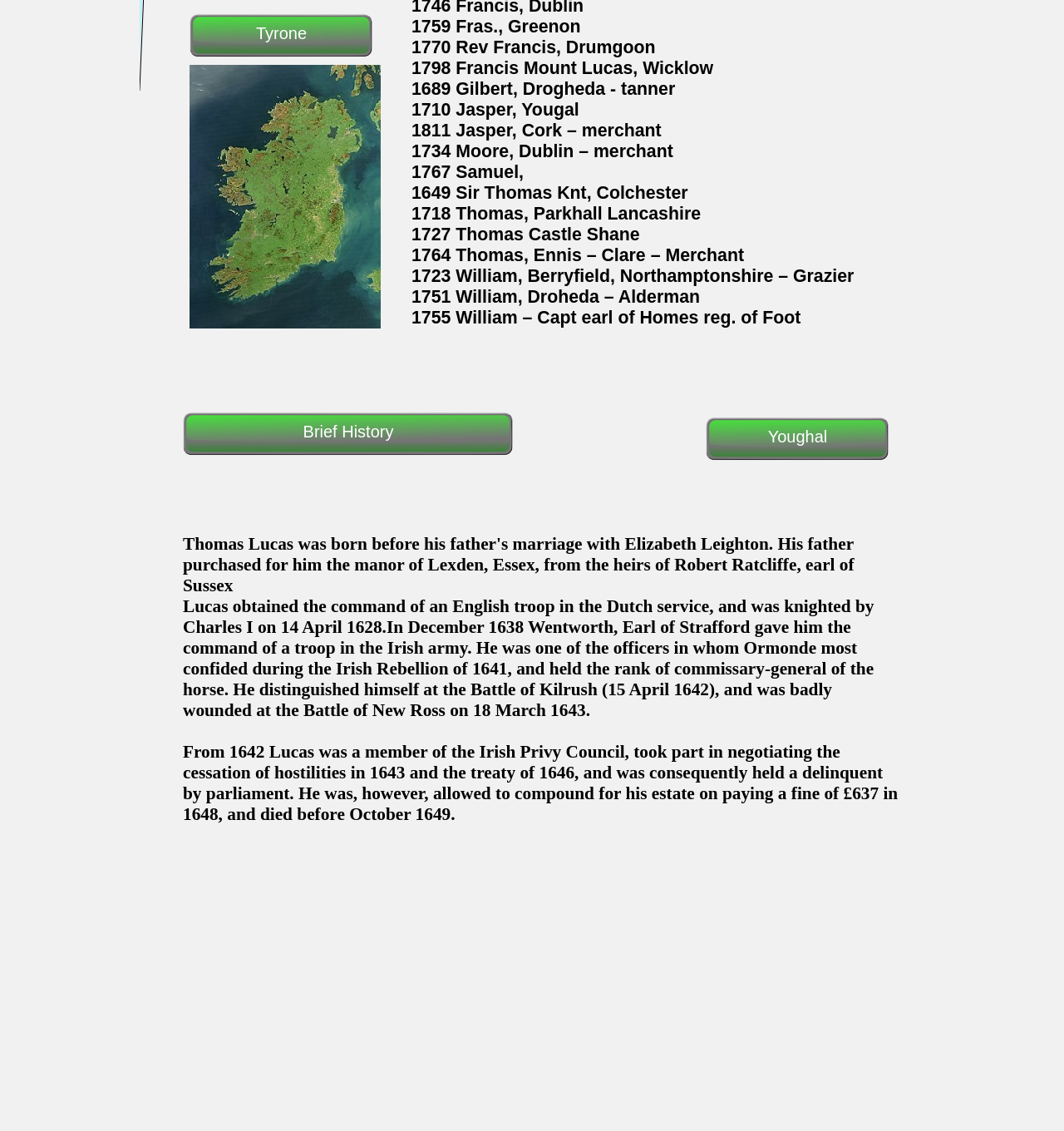Determine the bounding box coordinates for the UI element matching this description: "Brief History".

[0.172, 0.364, 0.482, 0.403]